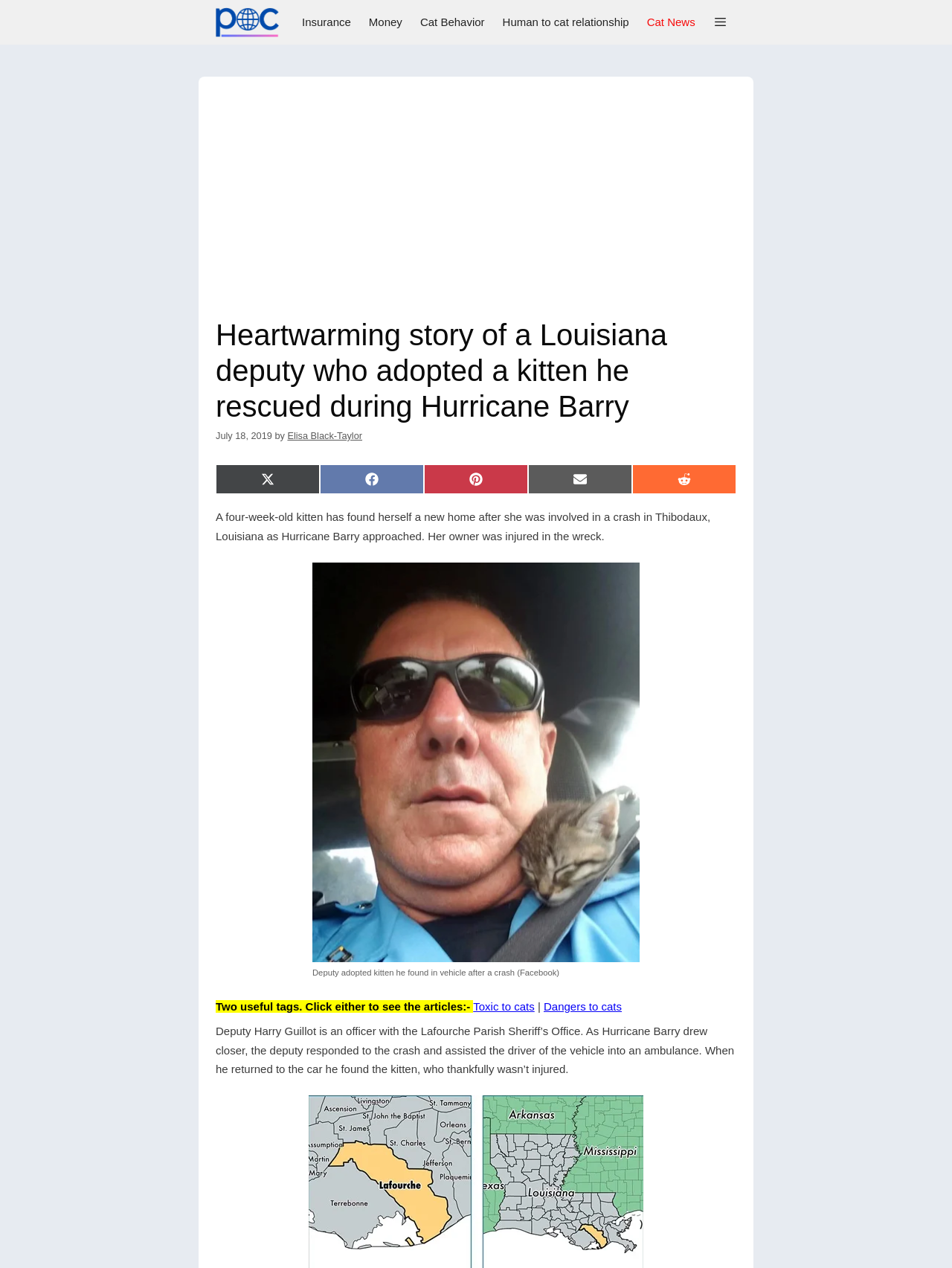Please determine the bounding box coordinates for the UI element described here. Use the format (top-left x, top-left y, bottom-right x, bottom-right y) with values bounded between 0 and 1: Cat News

[0.67, 0.0, 0.74, 0.035]